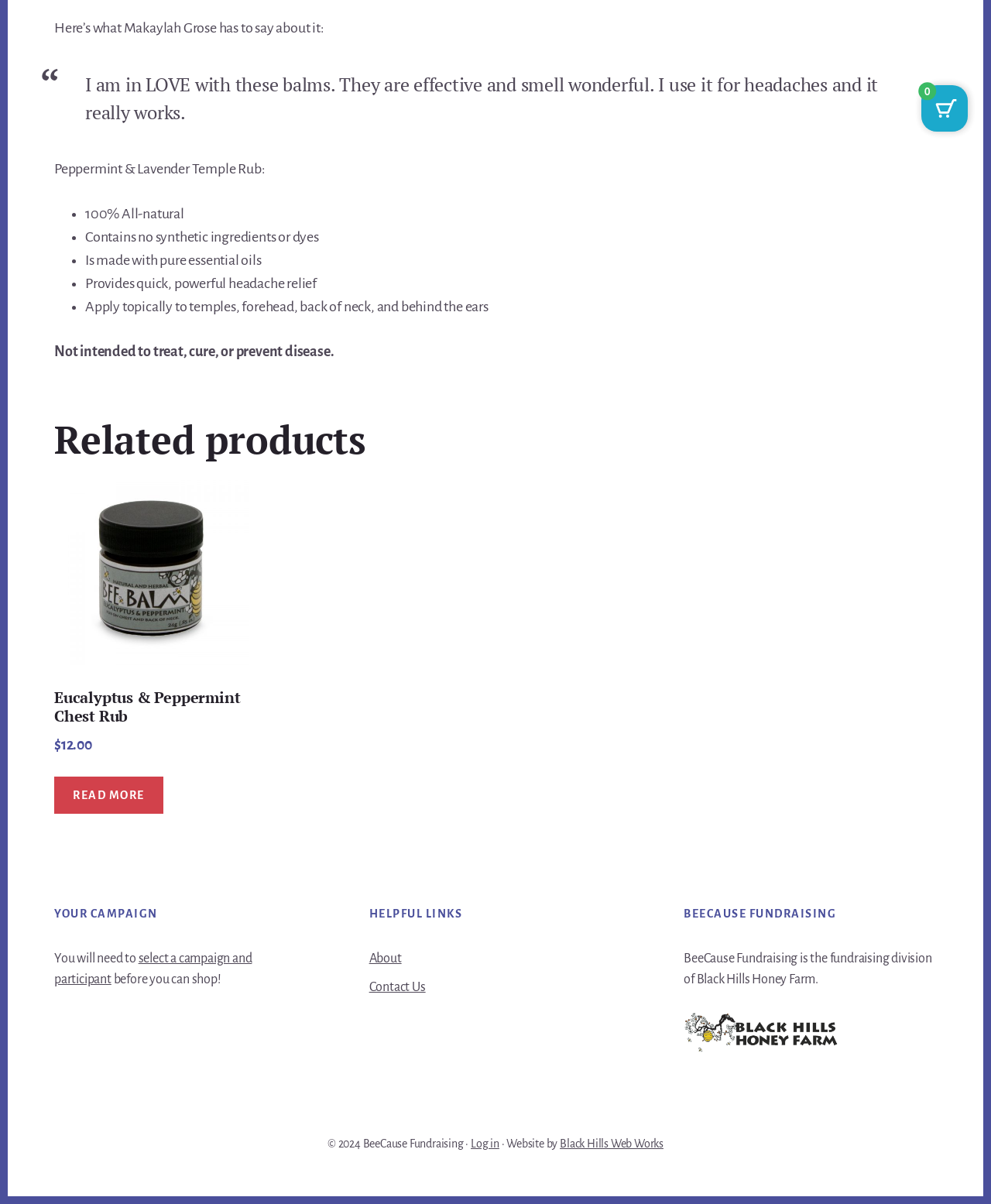Please indicate the bounding box coordinates for the clickable area to complete the following task: "Log in". The coordinates should be specified as four float numbers between 0 and 1, i.e., [left, top, right, bottom].

[0.475, 0.945, 0.504, 0.955]